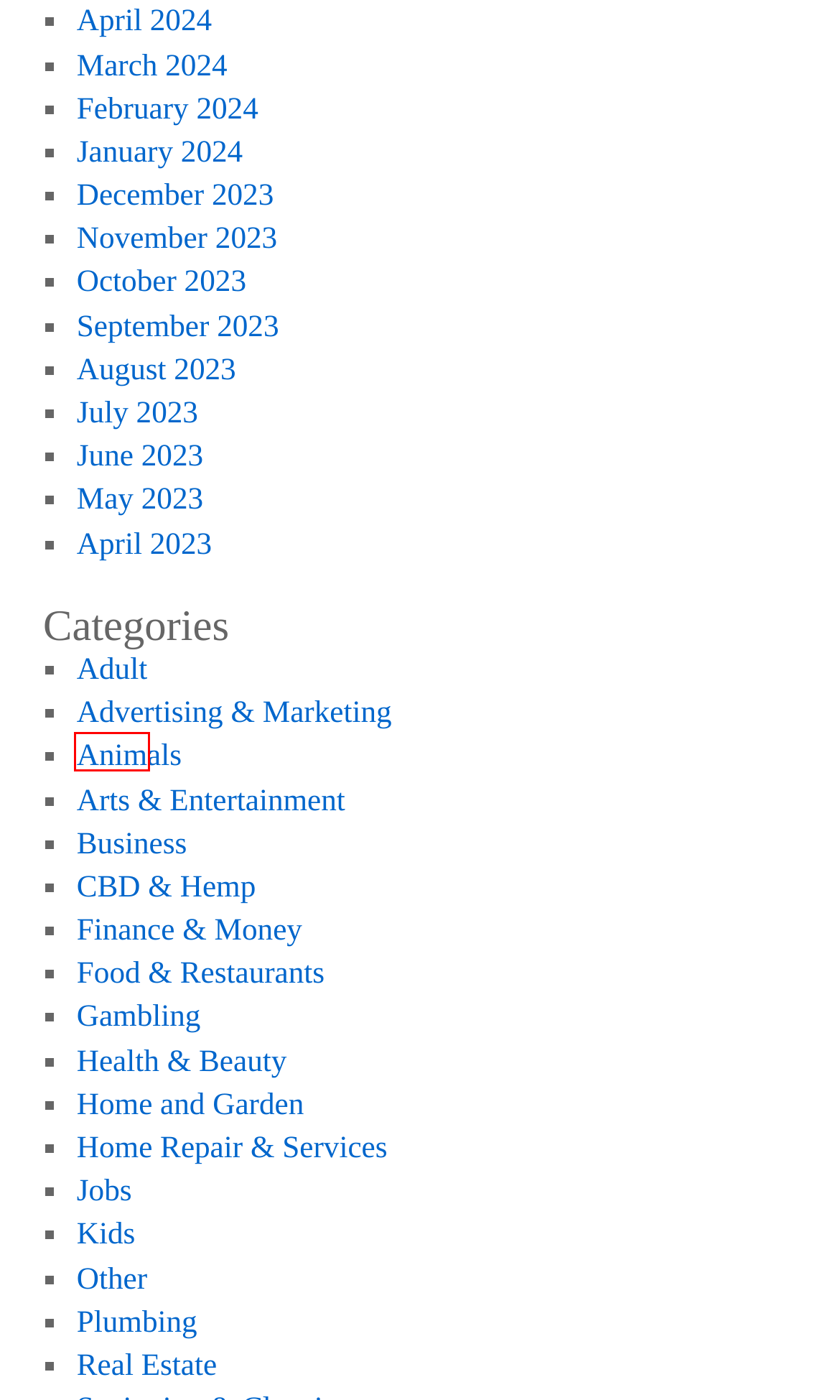You are given a screenshot of a webpage with a red rectangle bounding box around an element. Choose the best webpage description that matches the page after clicking the element in the bounding box. Here are the candidates:
A. January | 2024 | KnowledgeKornerstone
B. Adult | KnowledgeKornerstone
C. Food & Restaurants | KnowledgeKornerstone
D. Health & Beauty | KnowledgeKornerstone
E. February | 2024 | KnowledgeKornerstone
F. November | 2023 | KnowledgeKornerstone
G. March | 2024 | KnowledgeKornerstone
H. CBD & Hemp | KnowledgeKornerstone

B